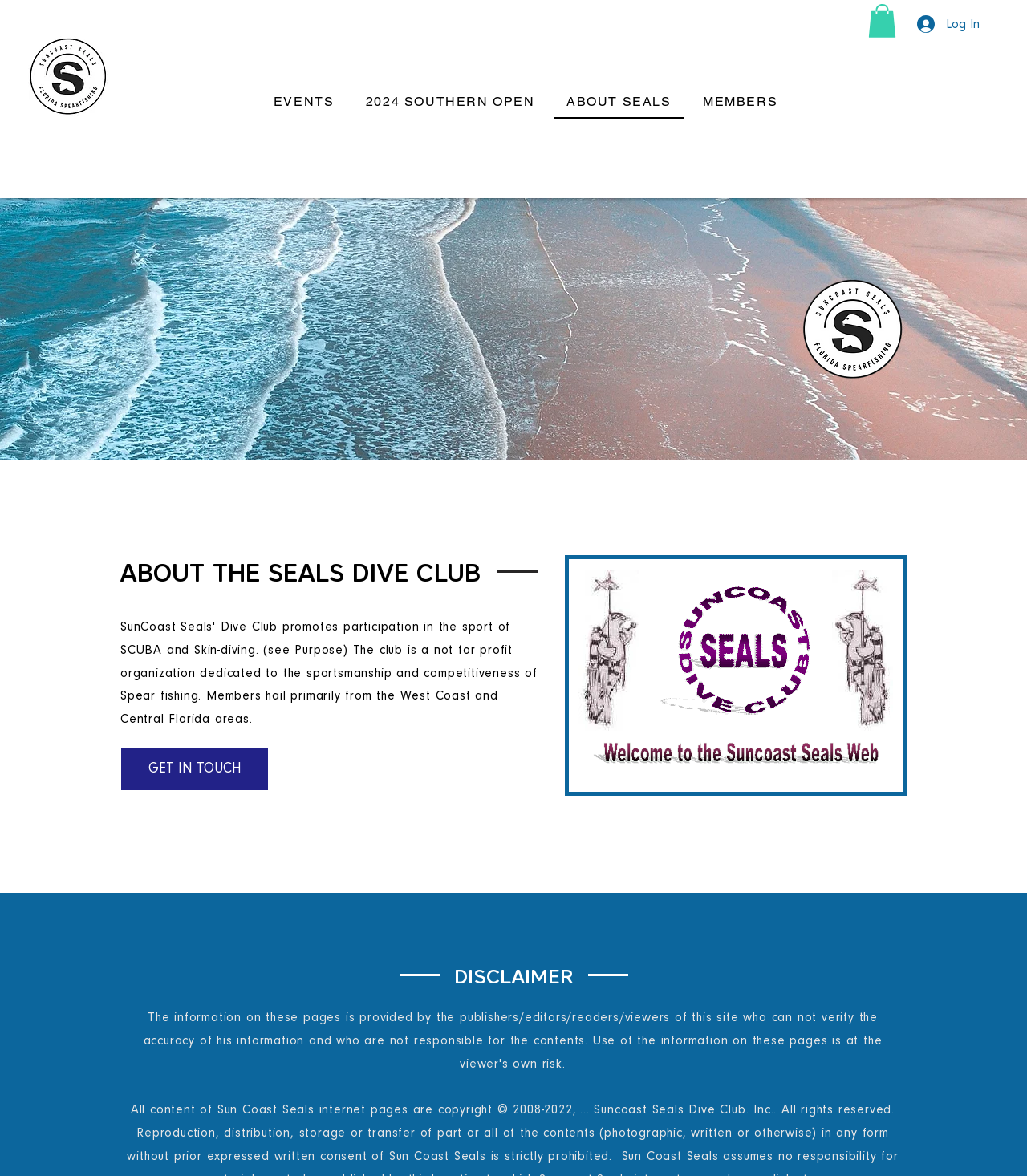Detail the various sections and features present on the webpage.

The webpage is about Suncoast Seals, a dive club. At the top left corner, there is a small image of a seal. On the top right corner, there are two buttons: "Cart with 0 items" and "Log In". Below these buttons, there is a navigation menu with links to "EVENTS", "2024 SOUTHERN OPEN", "ABOUT SEALS", and "MEMBERS". 

Below the navigation menu, there is a large background image of a coastline. On top of this image, there is a link to an edited image of a seal, and a heading that reads "ABOUT THE SEALS DIVE CLUB". 

To the right of the heading, there are three images: one of a seal, one of an opening animation, and one of a flipped seal image. Below these images, there is a button that says "GET IN TOUCH". 

Further down the page, there are two more images: one of a word art that says "Welcome SC Seals" and another image of a seal. At the bottom of the page, there is a heading that reads "DISCLAIMER".